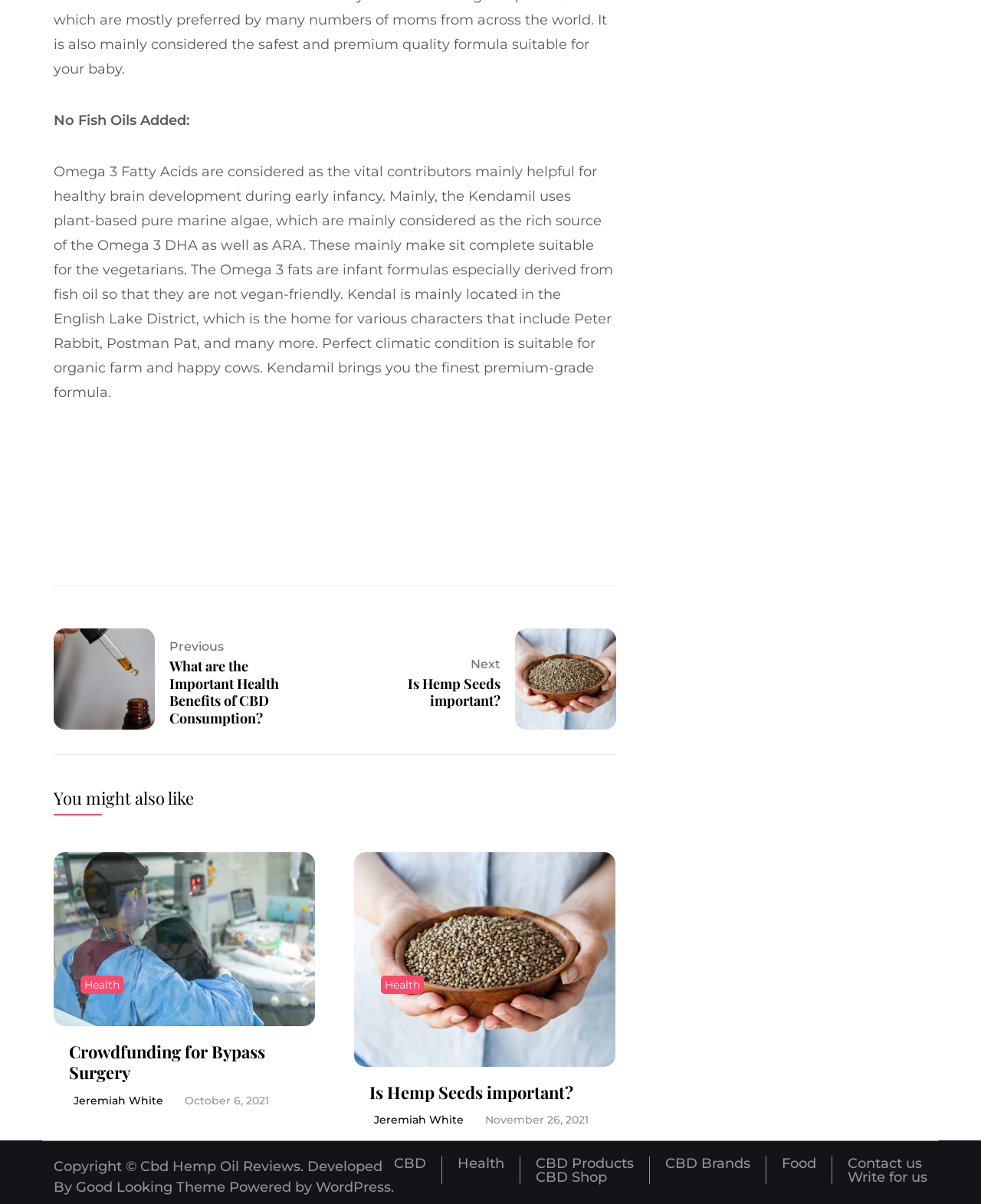Please determine the bounding box coordinates, formatted as (top-left x, top-left y, bottom-right x, bottom-right y), with all values as floating point numbers between 0 and 1. Identify the bounding box of the region described as: Cbd Hemp Oil Reviews

[0.143, 0.962, 0.306, 0.976]